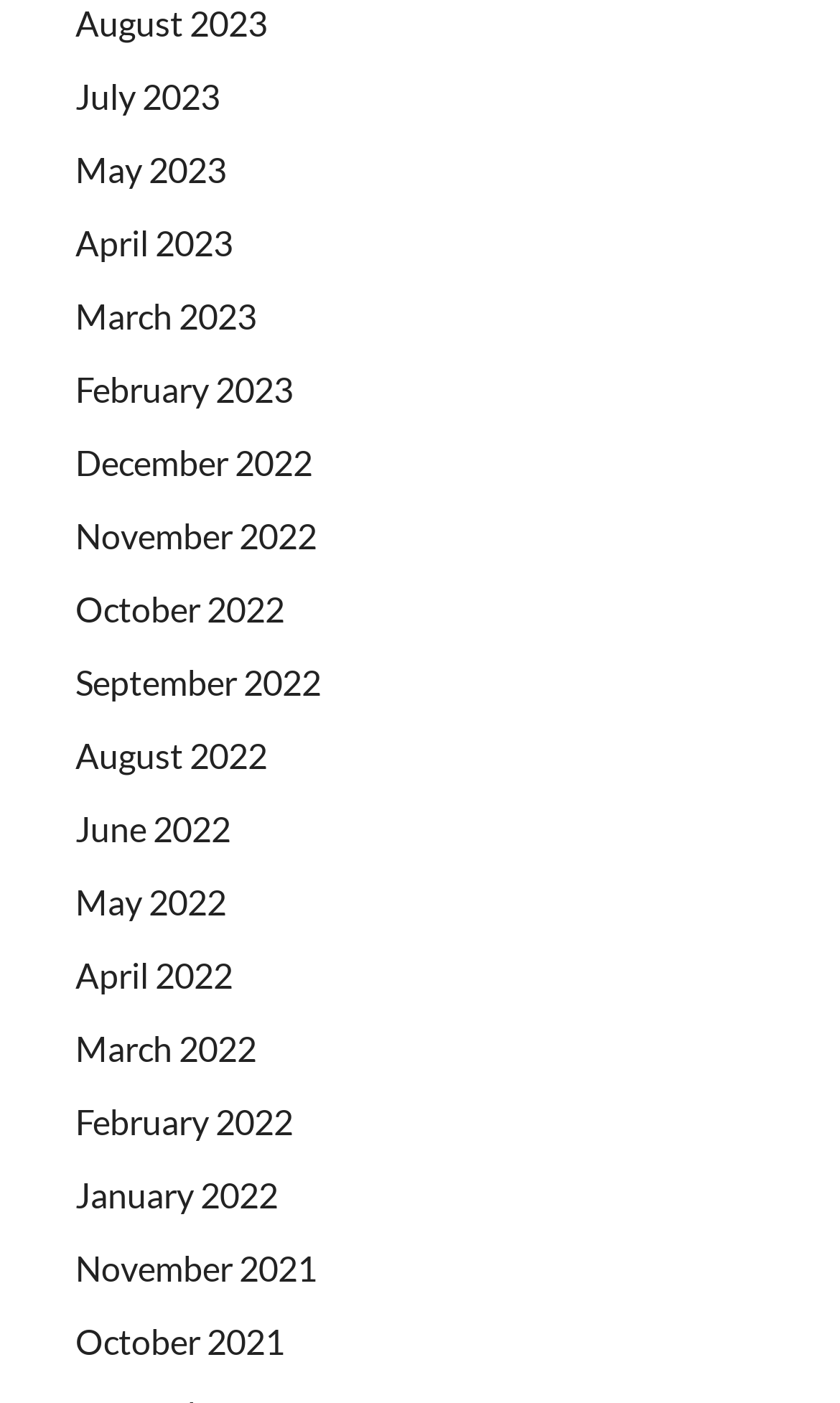Please examine the image and provide a detailed answer to the question: How many months are listed?

I counted the number of links on the webpage, each representing a month, and found 16 links.